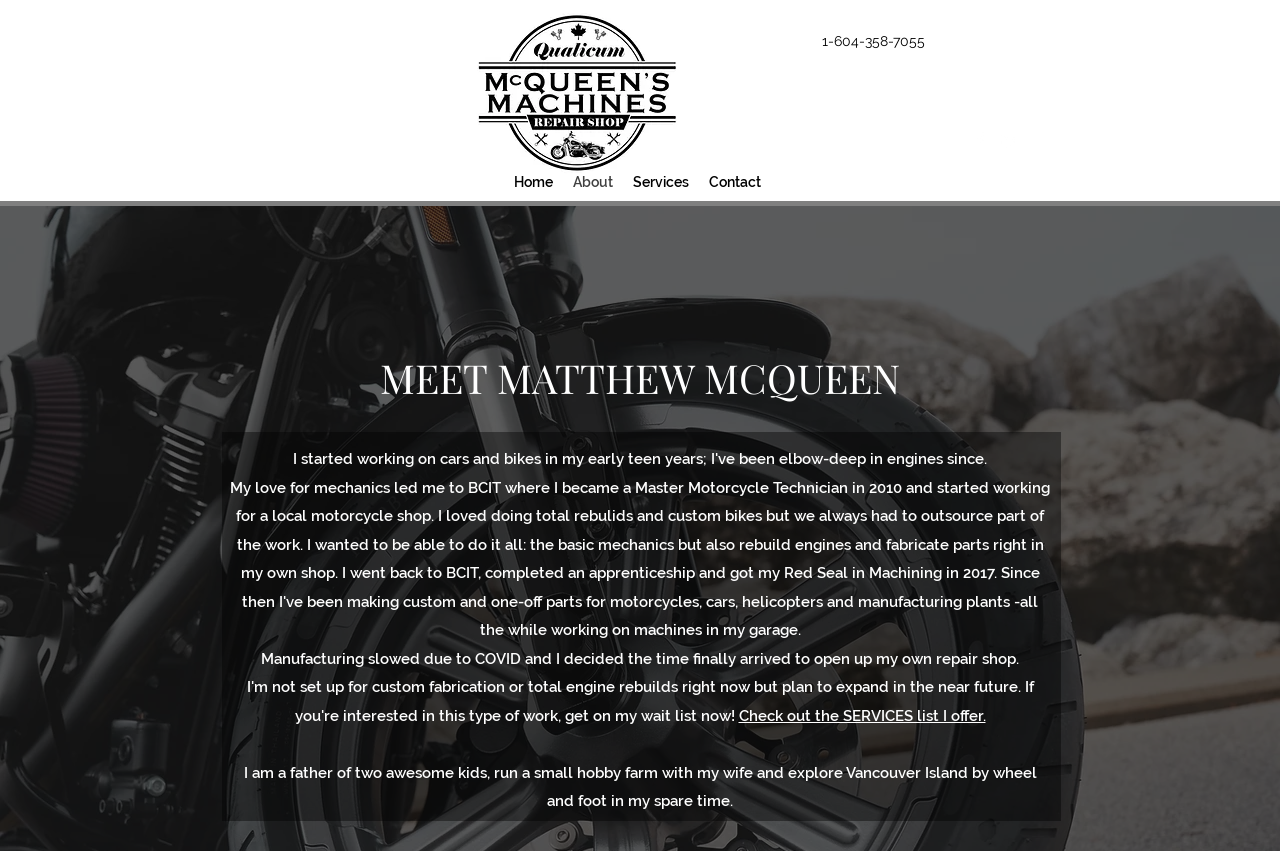Bounding box coordinates are specified in the format (top-left x, top-left y, bottom-right x, bottom-right y). All values are floating point numbers bounded between 0 and 1. Please provide the bounding box coordinate of the region this sentence describes: Home

[0.394, 0.196, 0.44, 0.231]